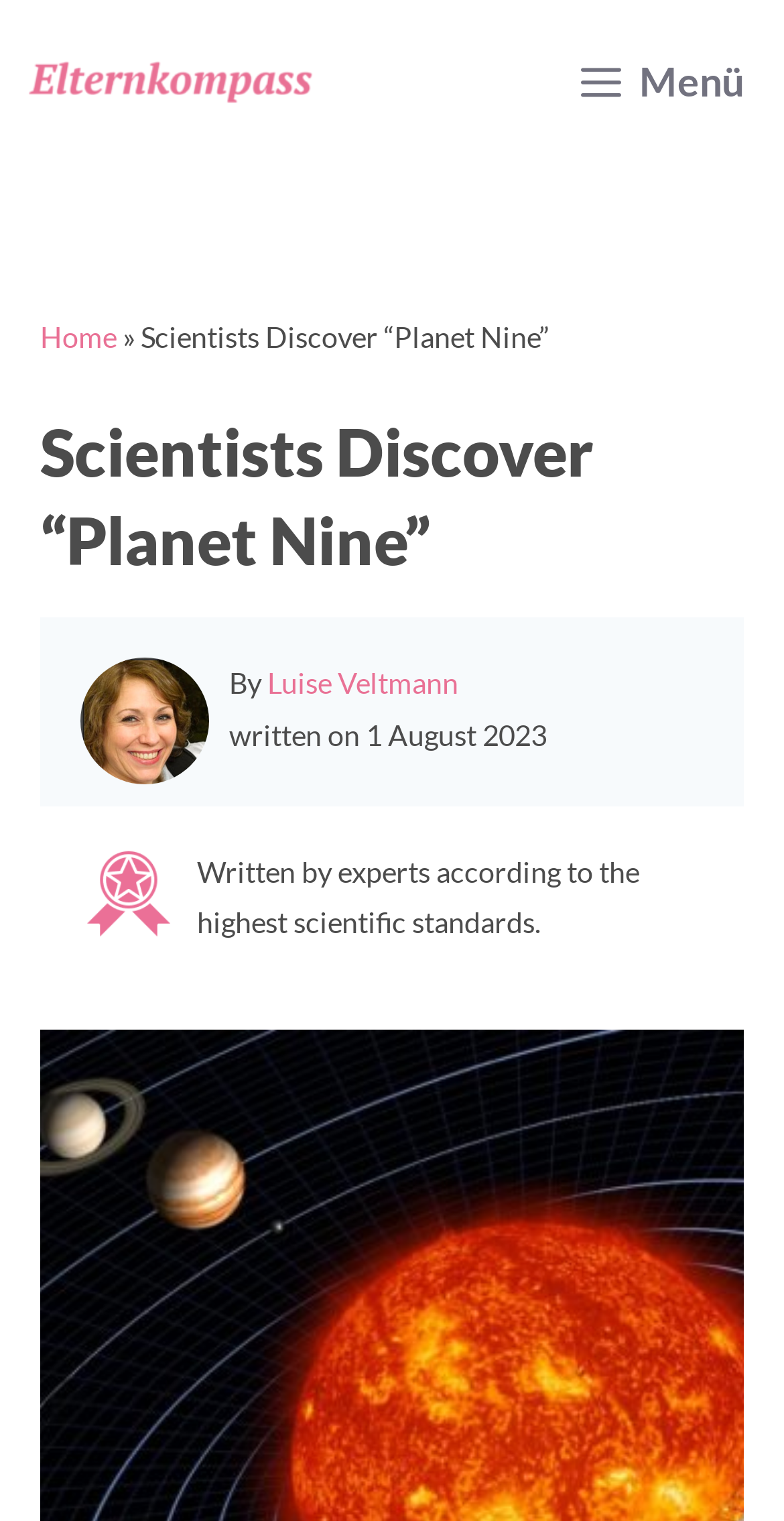Given the description Menü, predict the bounding box coordinates of the UI element. Ensure the coordinates are in the format (top-left x, top-left y, bottom-right x, bottom-right y) and all values are between 0 and 1.

[0.638, 0.0, 1.0, 0.106]